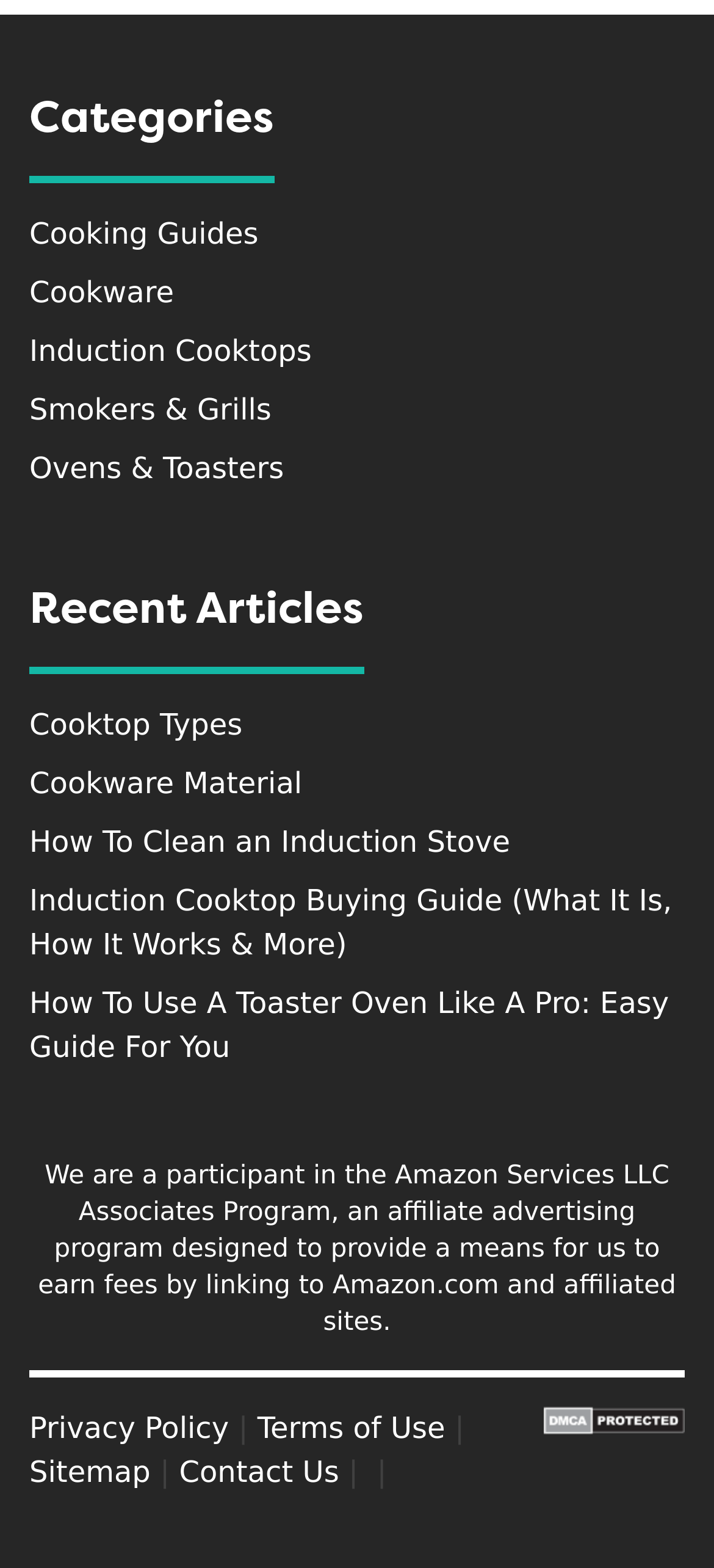What are the main categories on this website?
Examine the webpage screenshot and provide an in-depth answer to the question.

By analyzing the links on the webpage, I found that the main categories are listed under the 'Categories' section, which includes links to 'Cooking Guides', 'Cookware', 'Induction Cooktops', 'Smokers & Grills', and 'Ovens & Toasters'.